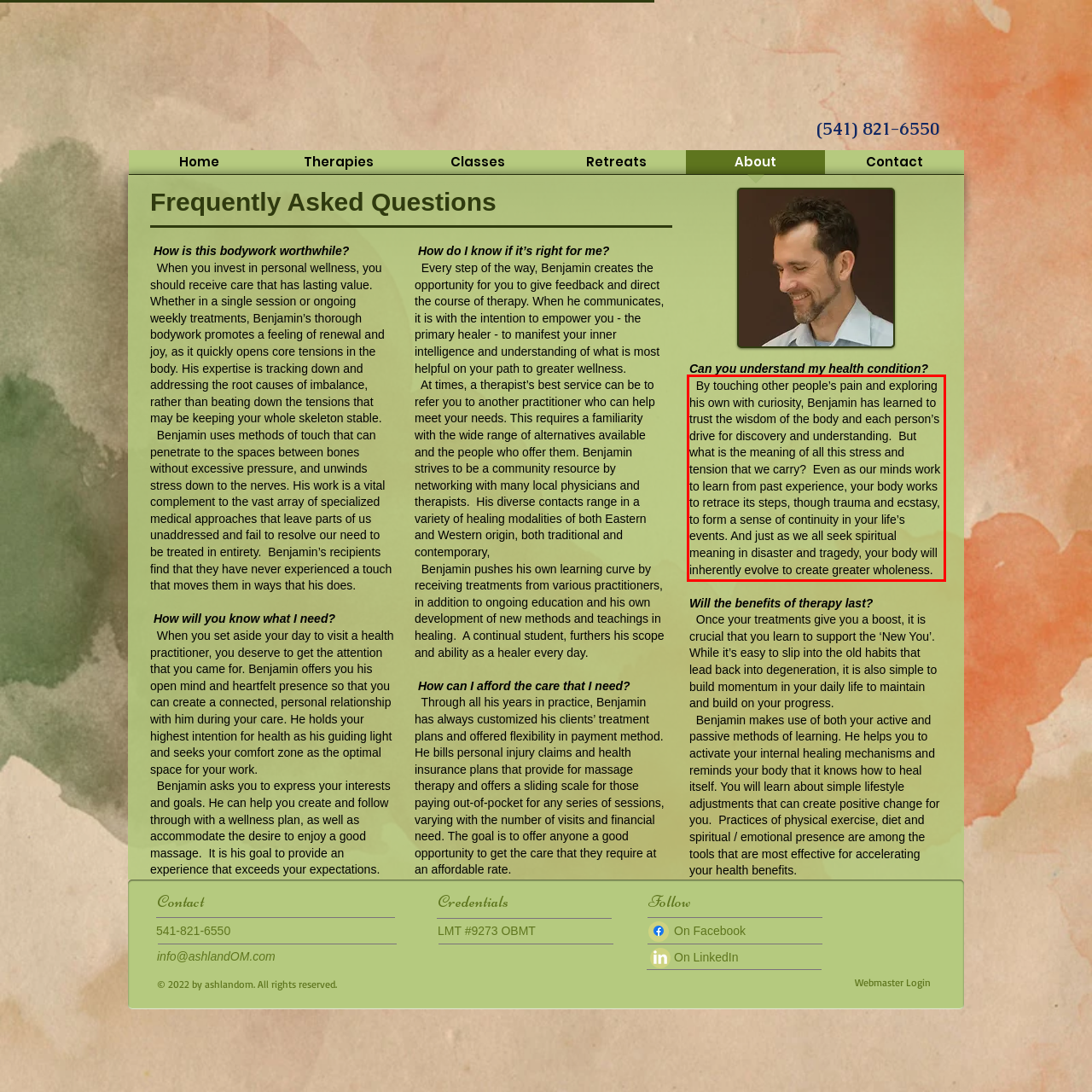Analyze the screenshot of the webpage that features a red bounding box and recognize the text content enclosed within this red bounding box.

By touching other people’s pain and exploring his own with curiosity, Benjamin has learned to trust the wisdom of the body and each person’s drive for discovery and understanding. But what is the meaning of all this stress and tension that we carry? Even as our minds work to learn from past experience, your body works to retrace its steps, though trauma and ecstasy, to form a sense of continuity in your life’s events. And just as we all seek spiritual meaning in disaster and tragedy, your body will inherently evolve to create greater wholeness.